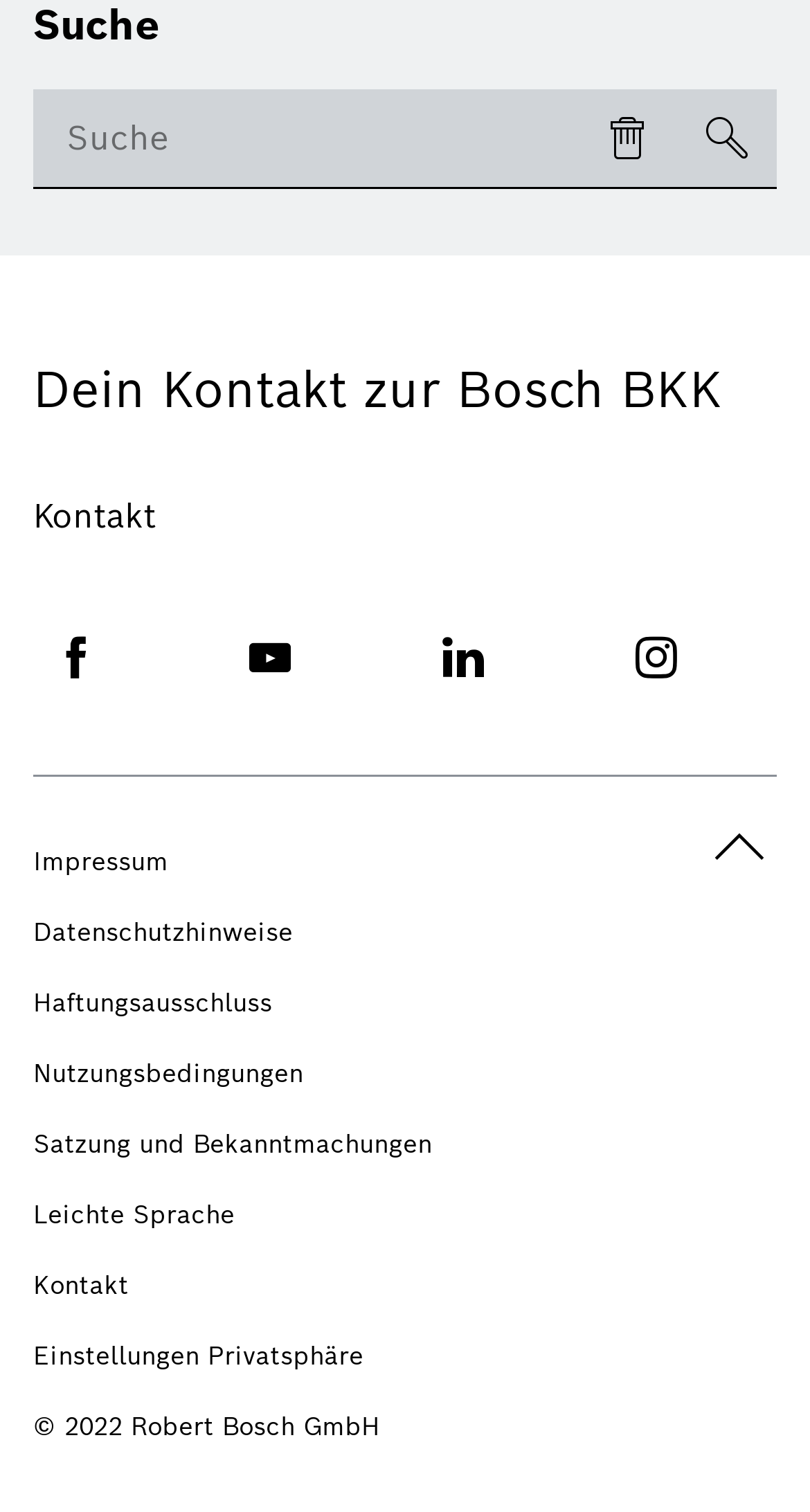Please determine the bounding box coordinates of the section I need to click to accomplish this instruction: "go to Facebook".

[0.033, 0.436, 0.156, 0.465]